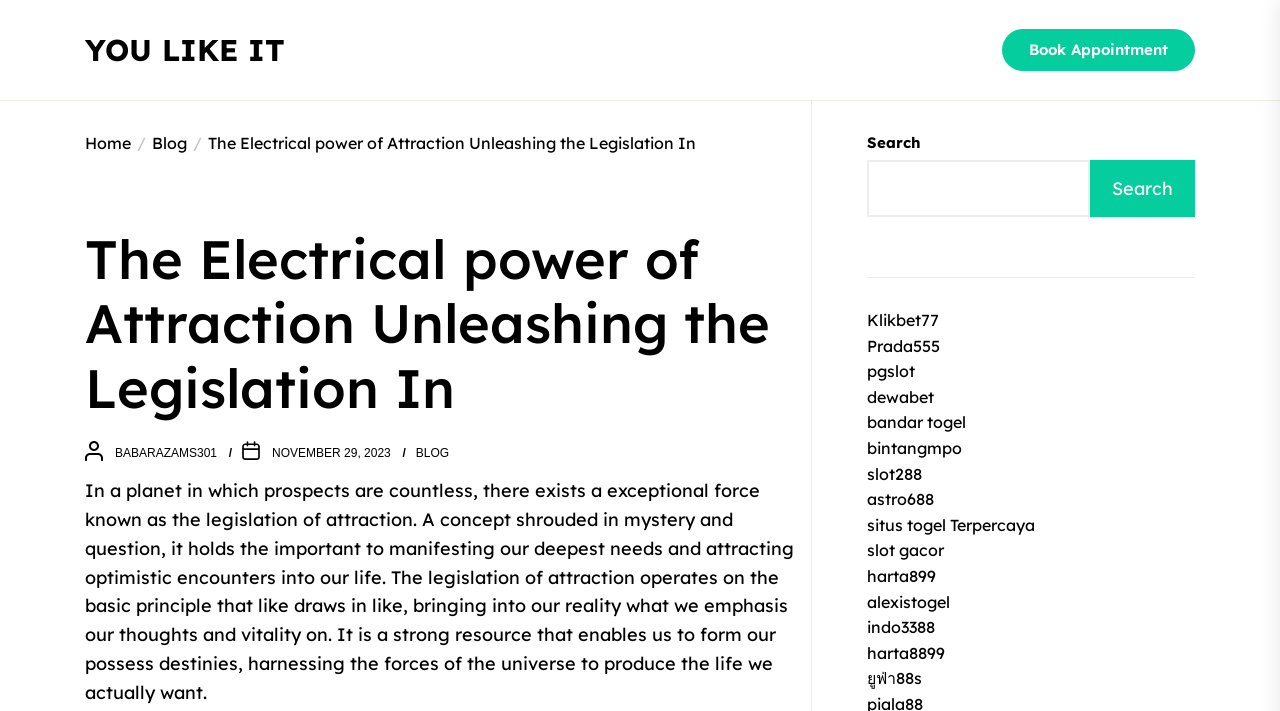Provide a brief response to the question below using a single word or phrase: 
How many links are present in the breadcrumbs navigation?

3